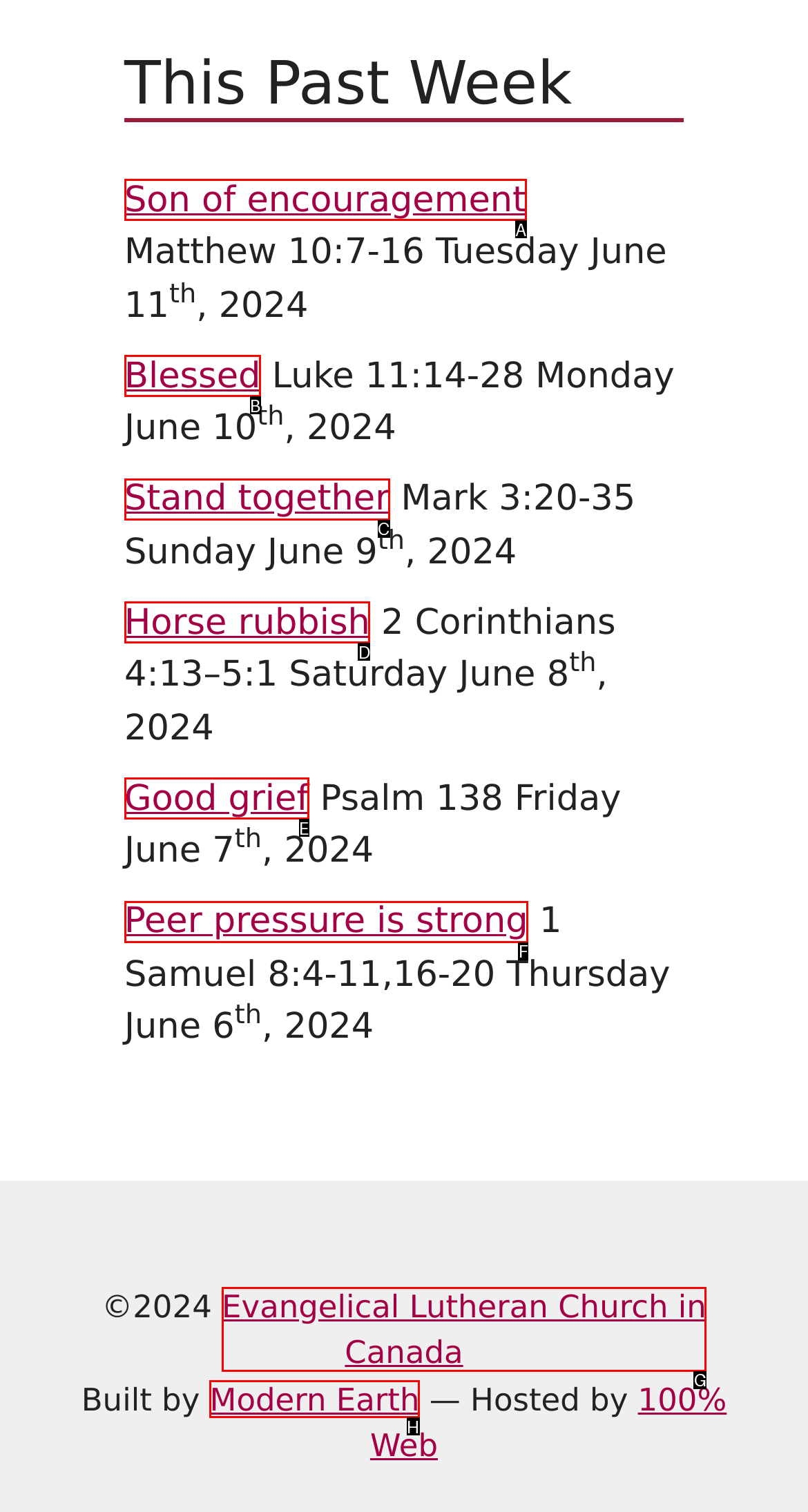Find the HTML element that matches the description: Modern Earth
Respond with the corresponding letter from the choices provided.

H